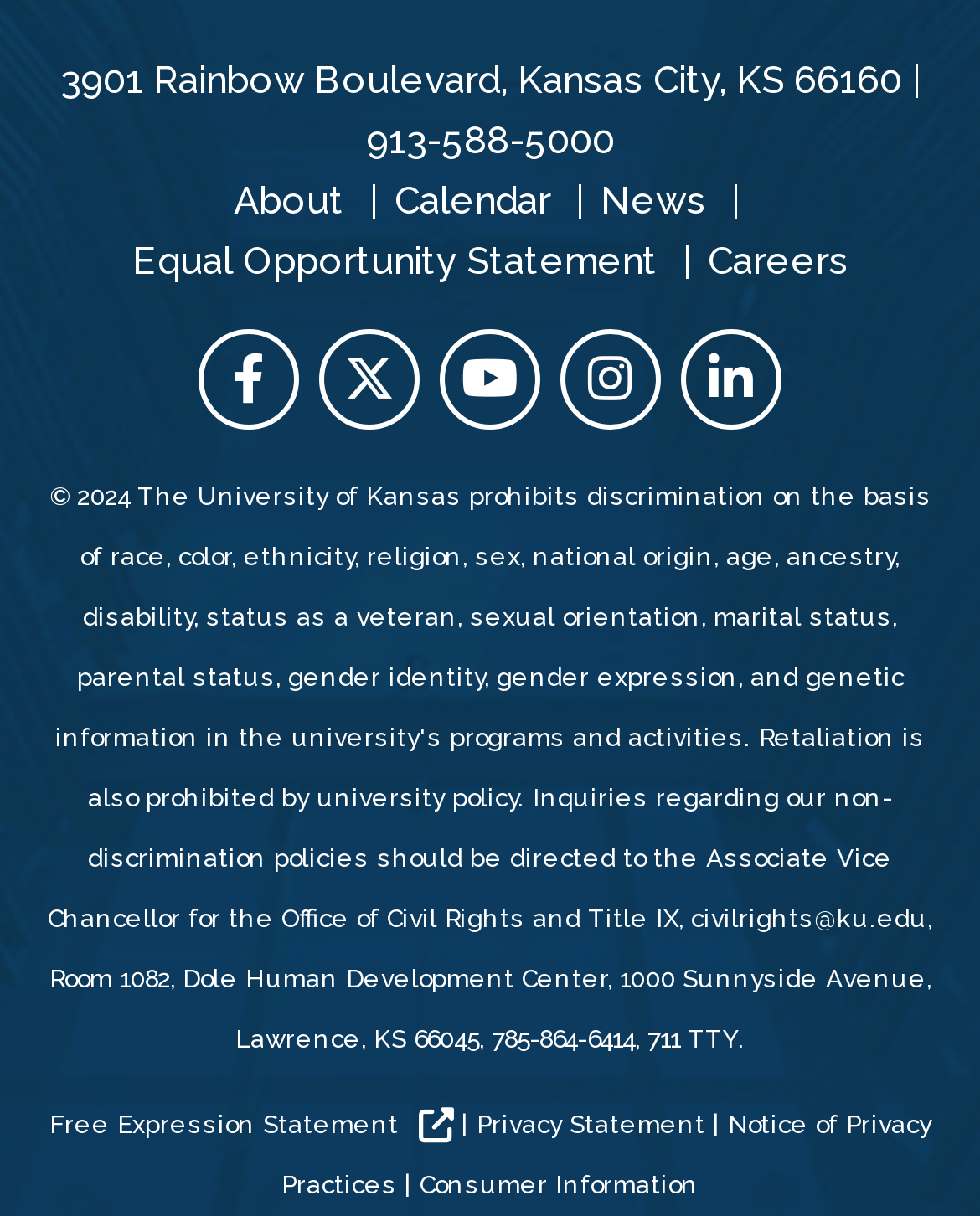Locate the bounding box of the UI element with the following description: "913-588-5000".

[0.373, 0.096, 0.627, 0.134]